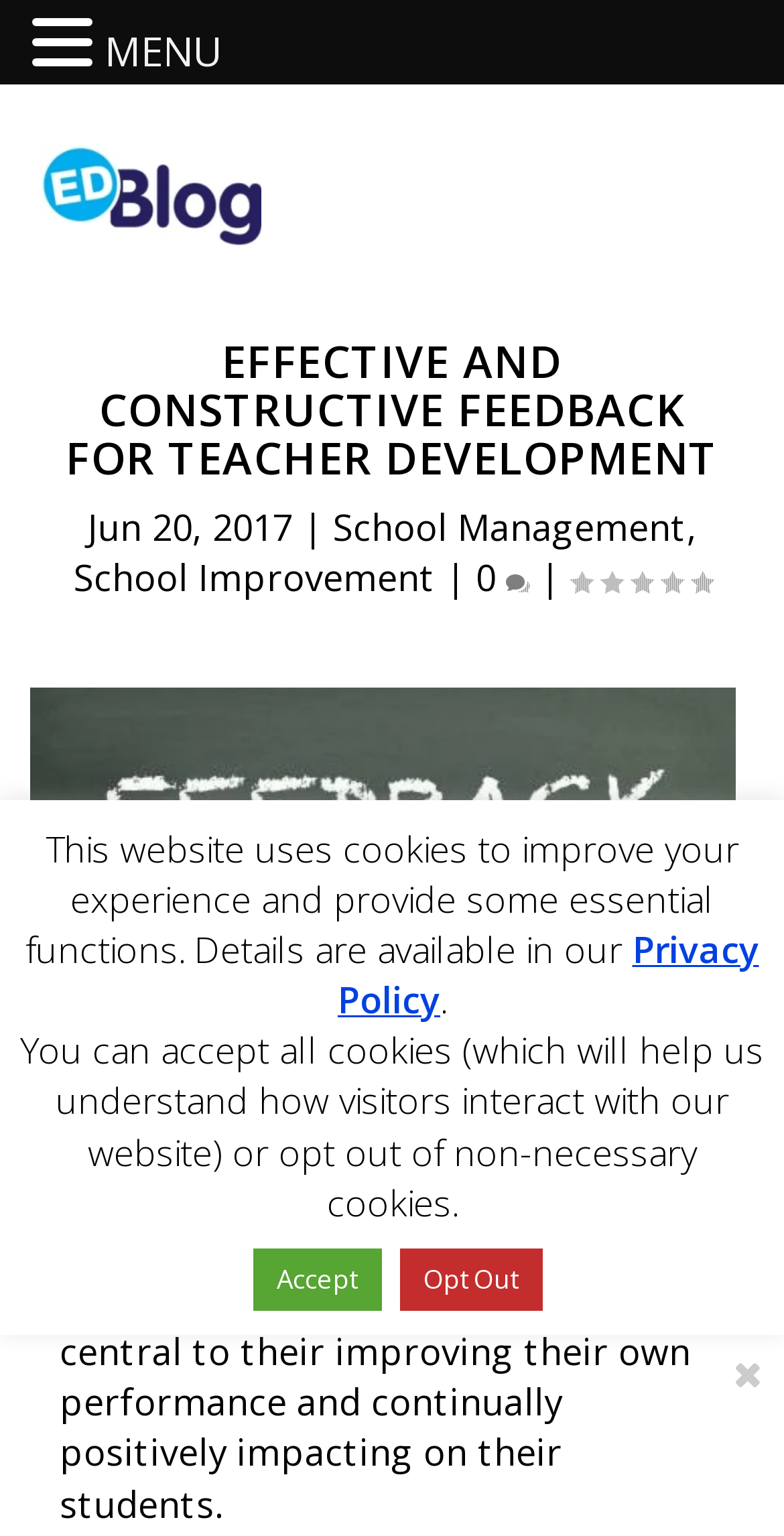What is the reading time of the article?
From the screenshot, supply a one-word or short-phrase answer.

minutes